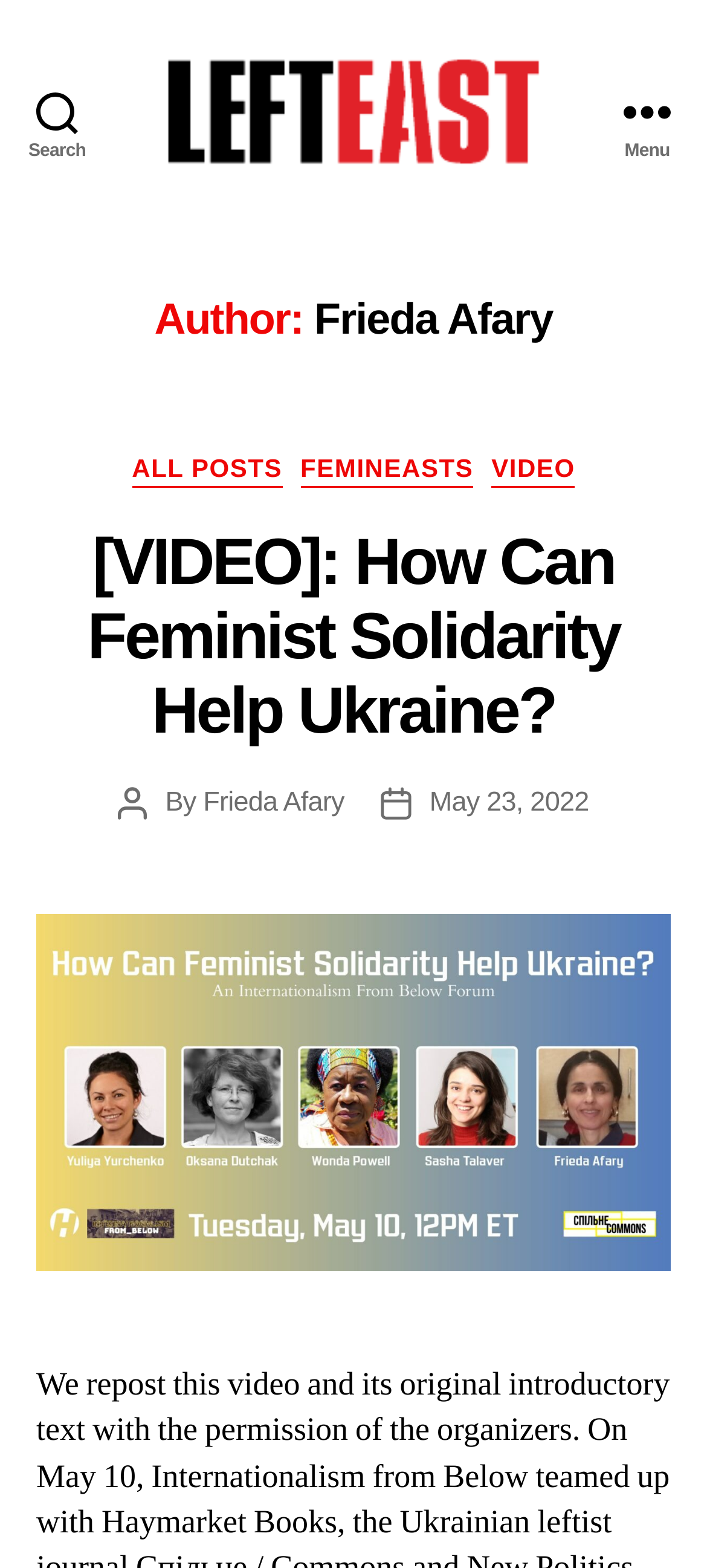Please determine the bounding box coordinates of the area that needs to be clicked to complete this task: 'Go to Lefteast homepage'. The coordinates must be four float numbers between 0 and 1, formatted as [left, top, right, bottom].

[0.235, 0.036, 0.765, 0.106]